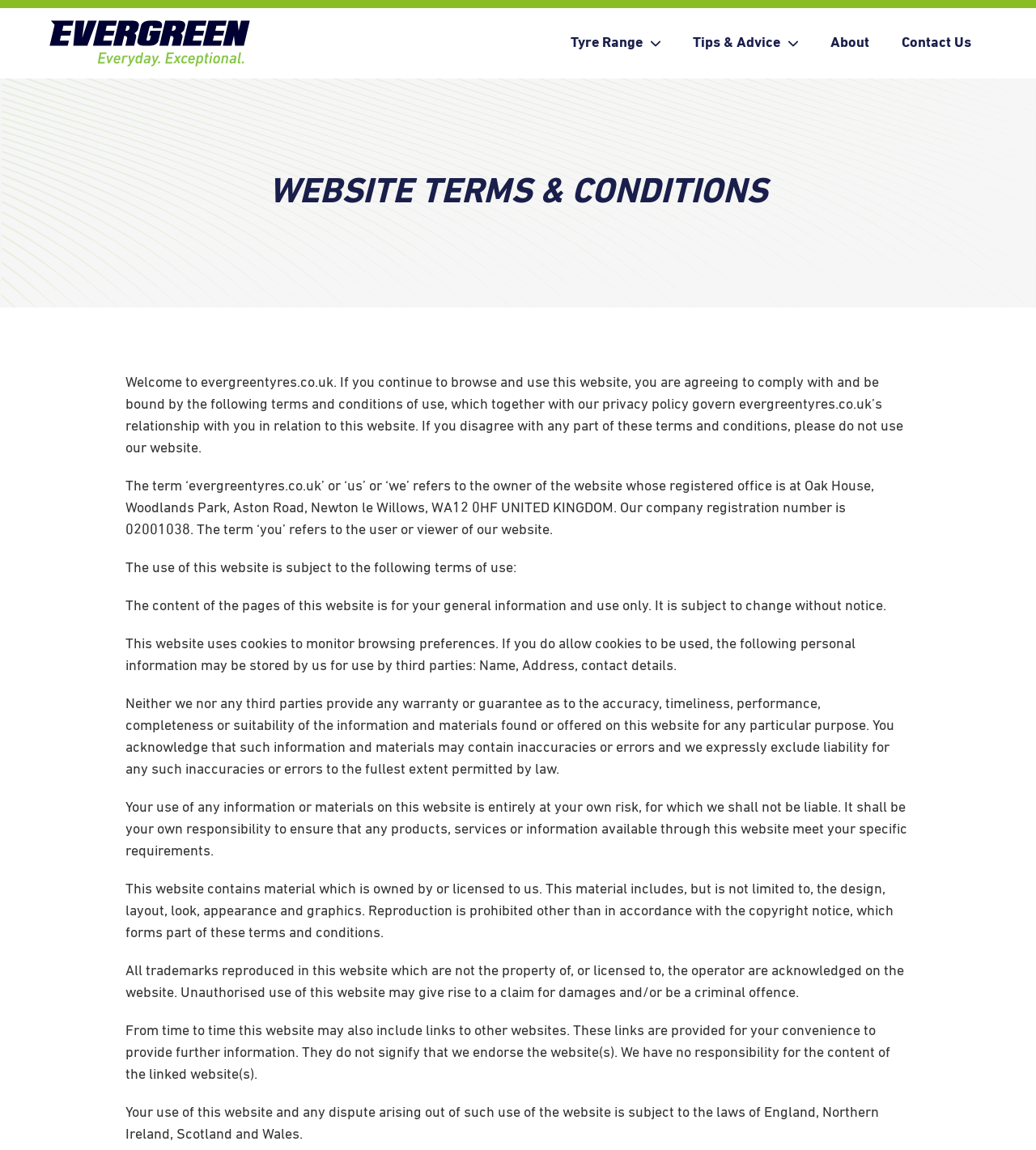Elaborate on the different components and information displayed on the webpage.

The webpage is about the Terms and Conditions of Evergreen Tyres. At the top, there is a logo of Evergreen Tyres, which is an image, and a navigation menu with links to "Tyre Range", "Tips & Advice", "About", and "Contact Us". Below the navigation menu, there are two sections: "By Season" and "By Type", each with links to specific types of tyres.

On the left side of the page, there is a call-to-action button "VIEW FULL RANGE" with an image. Below it, there are links to "Tyre Codes & Sizes", "Winter Driving", "Tyre Maintenance", "Tyre Safety", and "Accidental Damage Guarantee".

The main content of the page is the Terms and Conditions, which is divided into several sections. The first section is the introduction, which explains that by using the website, users agree to comply with the terms and conditions. The following sections explain the terms of use, including the use of cookies, the accuracy of the information provided, and the limitations of liability.

The text is organized in a clear and concise manner, with headings and paragraphs that make it easy to read and understand. There are no images in the main content area, but there are several links to other pages and sections of the website. Overall, the webpage is well-structured and easy to navigate.